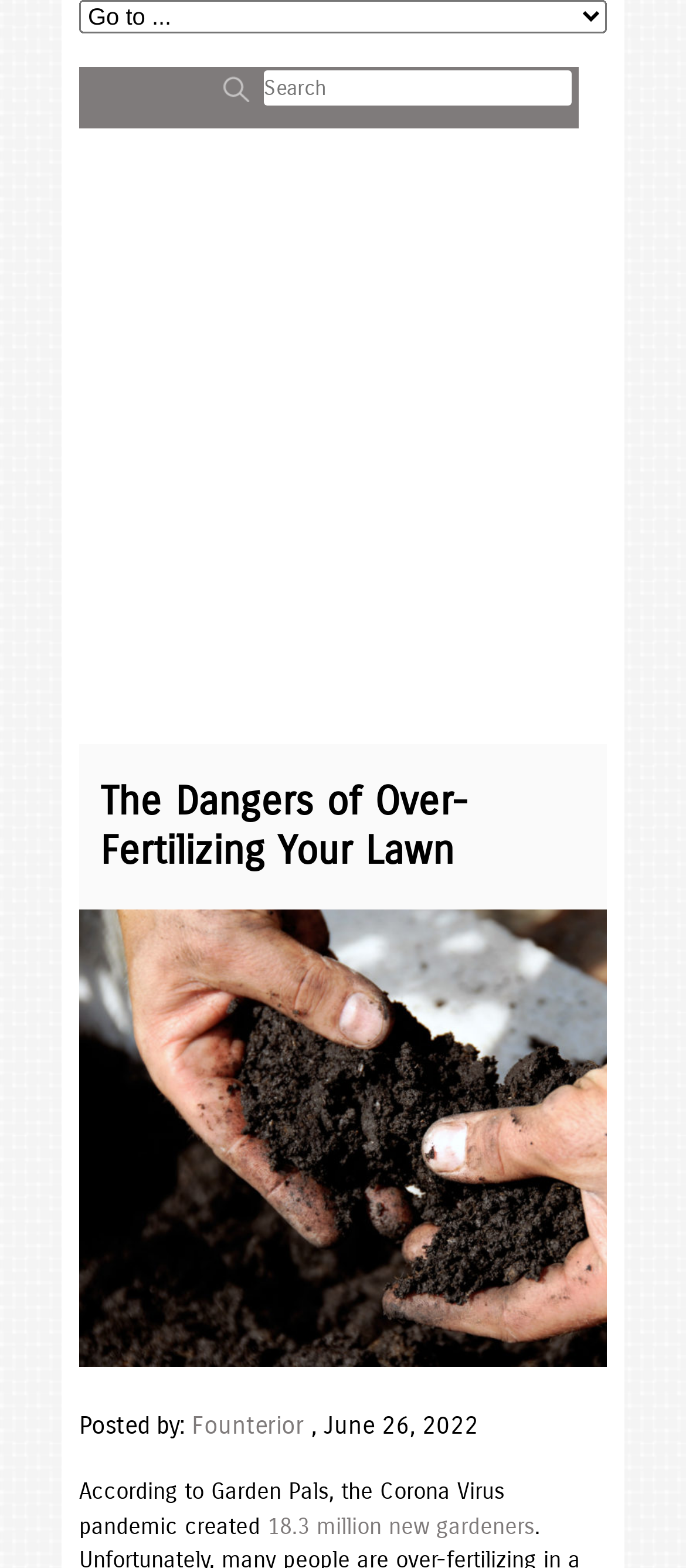How many new gardeners were created during the pandemic? Observe the screenshot and provide a one-word or short phrase answer.

18.3 million